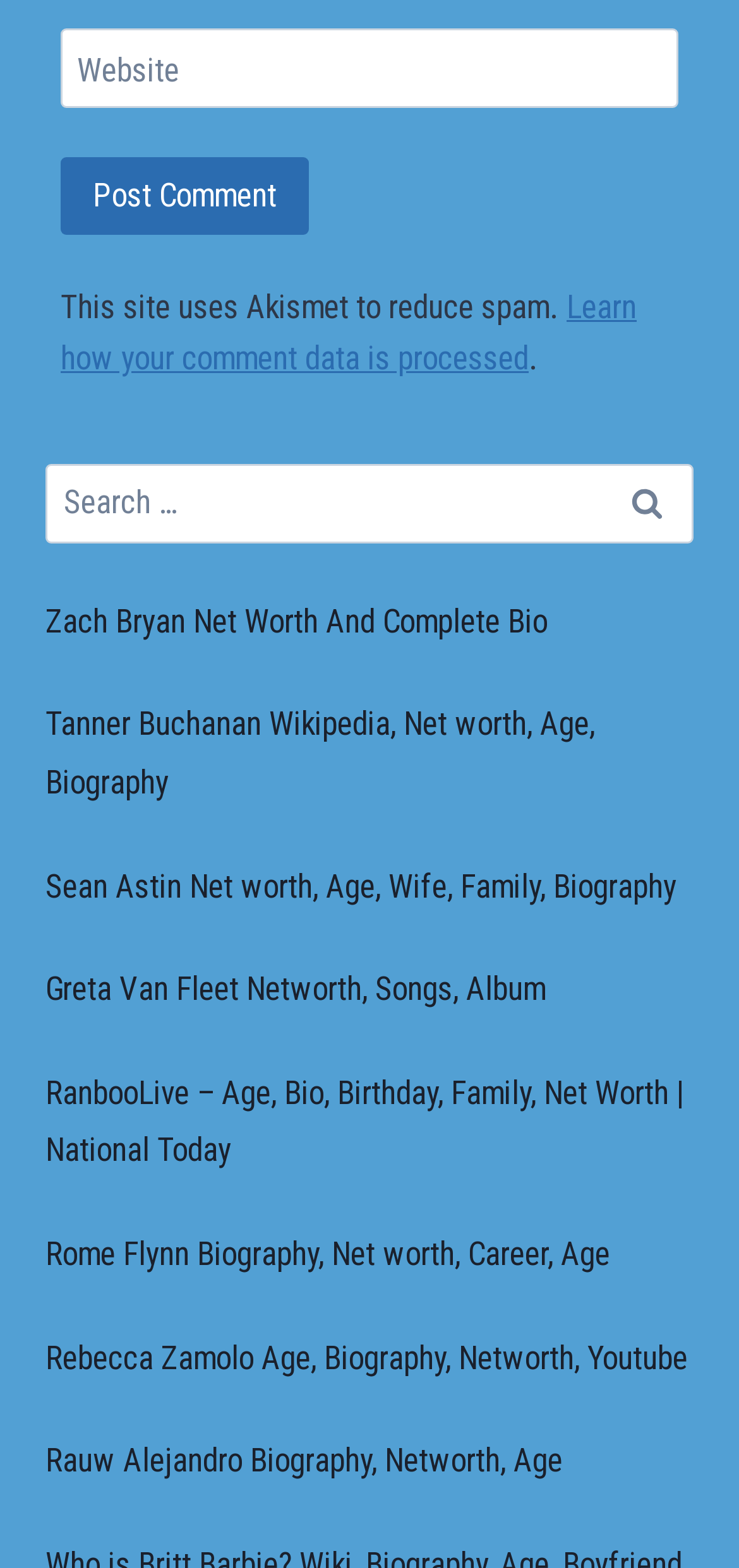What is the function of the 'Post Comment' button?
Examine the screenshot and reply with a single word or phrase.

To submit a comment